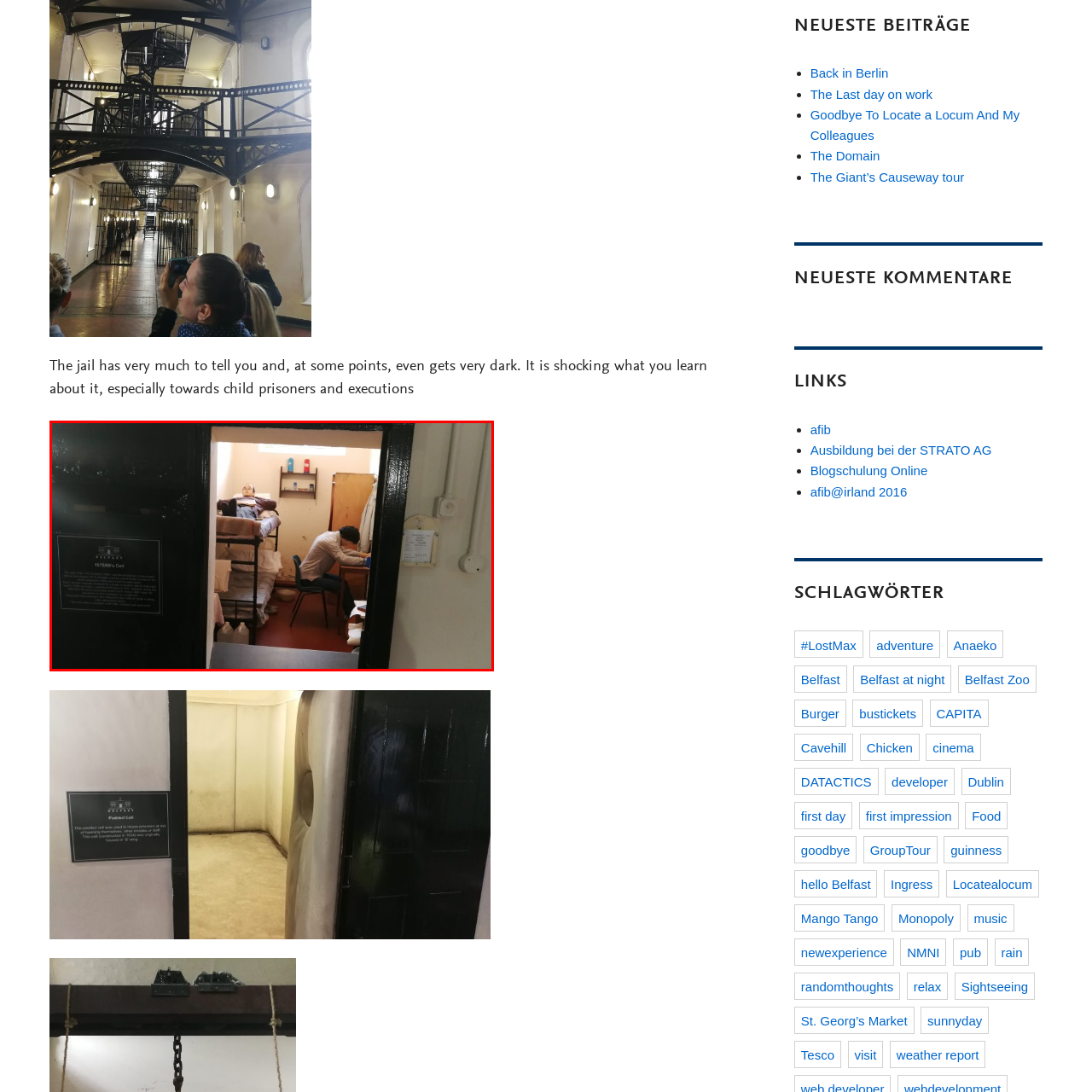Explain in detail what is happening in the image that is surrounded by the red box.

The image depicts a stark and intimate view inside a prison cell, highlighting the somber realities of incarceration. In the foreground, a man sits at a small desk, appearing absorbed in his tasks, possibly writing or studying. His thoughtful demeanor contrasts sharply with the surroundings. 

In the background, a double-decker bunk bed reveals a second individual lying down, underscoring the cramped living conditions. The room is minimally furnished, with two shelves holding a few personal items, and the atmosphere is illuminated by natural light coming from a small window, emphasizing the cell's austere environment.

The entrance to the cell is framed by a solid black door, with an informational plaque mounted on the wall just outside, hinting at its historical significance or the conditions endured by the inmates. Overall, the image evokes a sense of reflection on the past and the experiences of those who have been confined within such walls, revealing the darker aspects of prison life, particularly regarding child prisoners and executions, as suggested by accompanying contextual information.